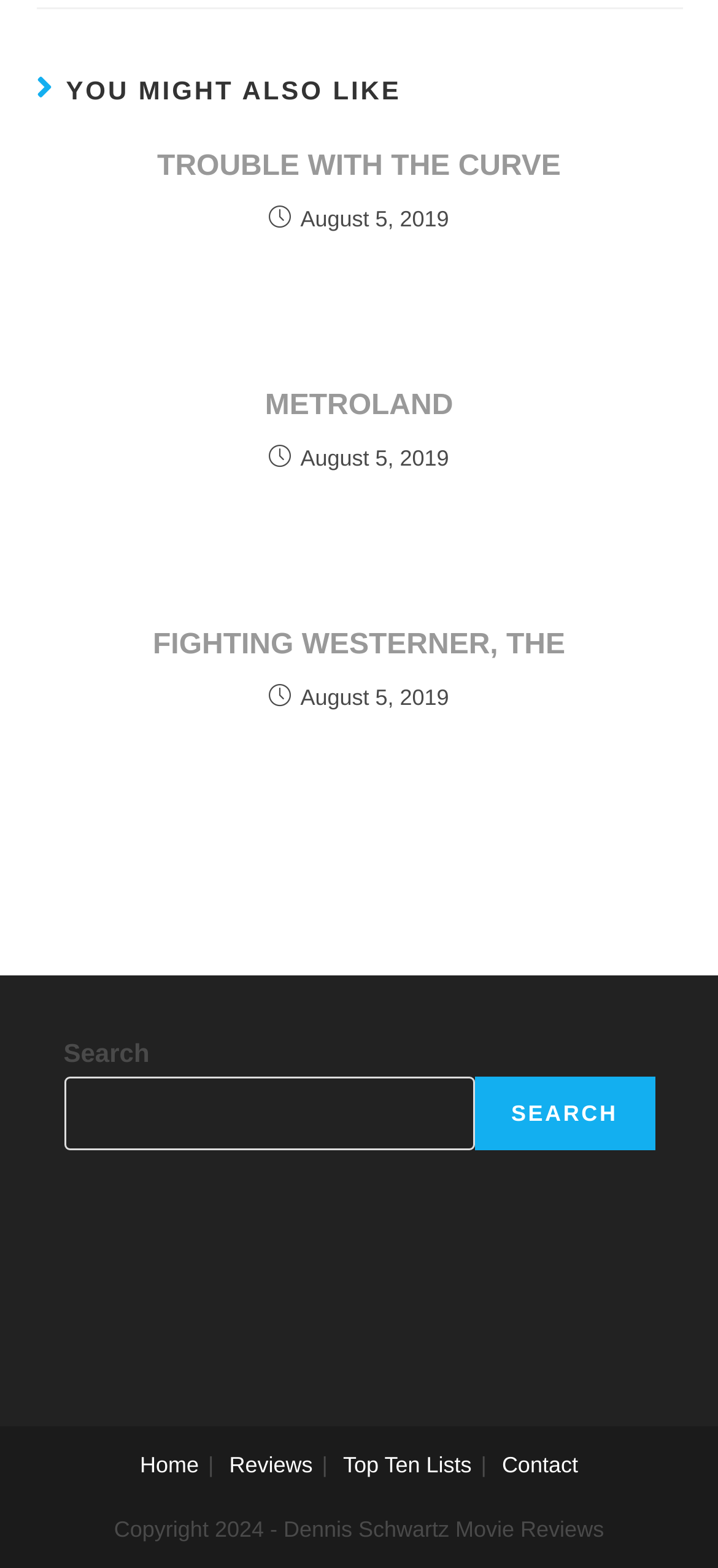Answer this question in one word or a short phrase: What is the date of the movie reviews?

August 5, 2019